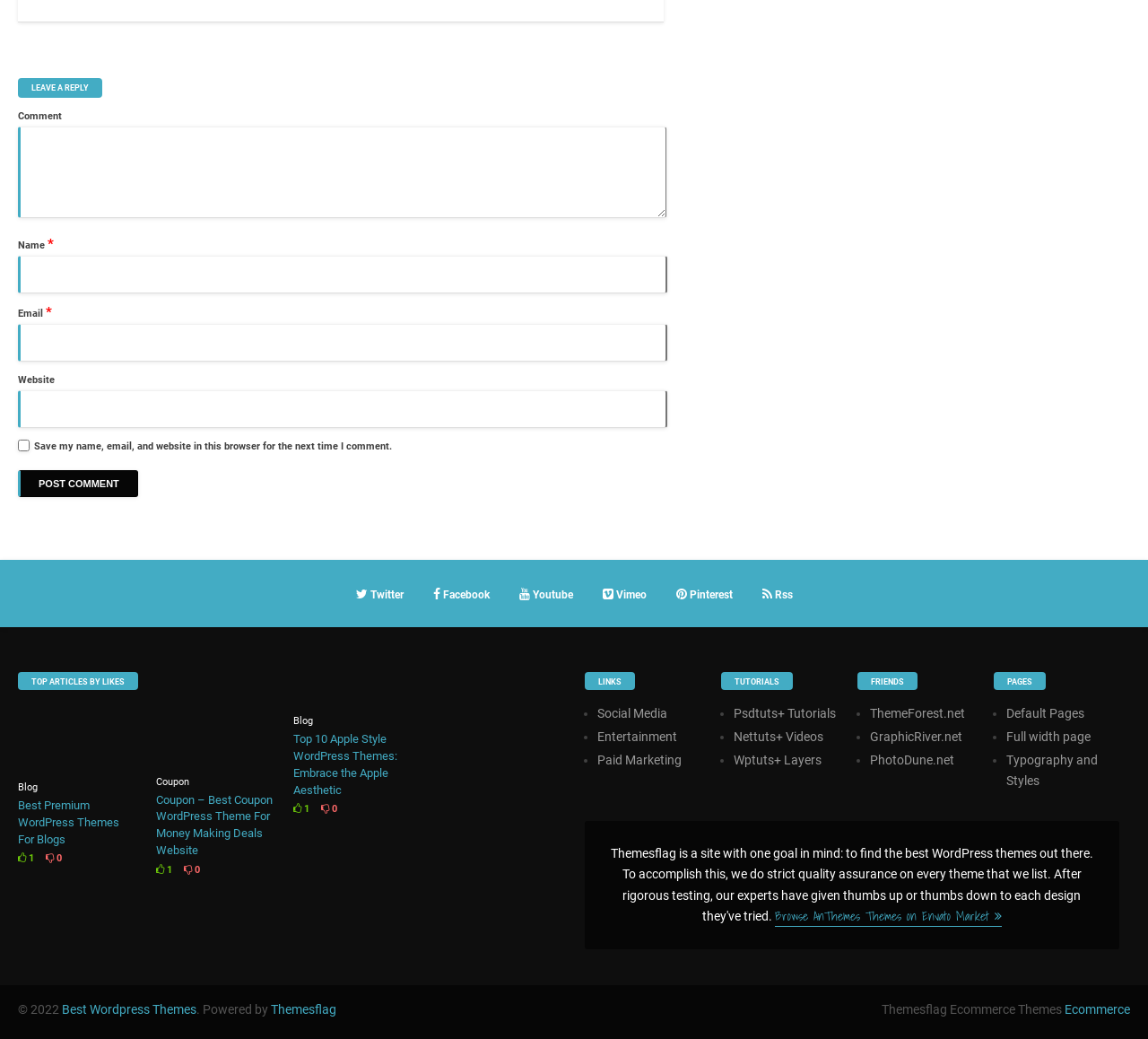Please identify the bounding box coordinates for the region that you need to click to follow this instruction: "Leave a reply".

[0.016, 0.075, 0.089, 0.094]